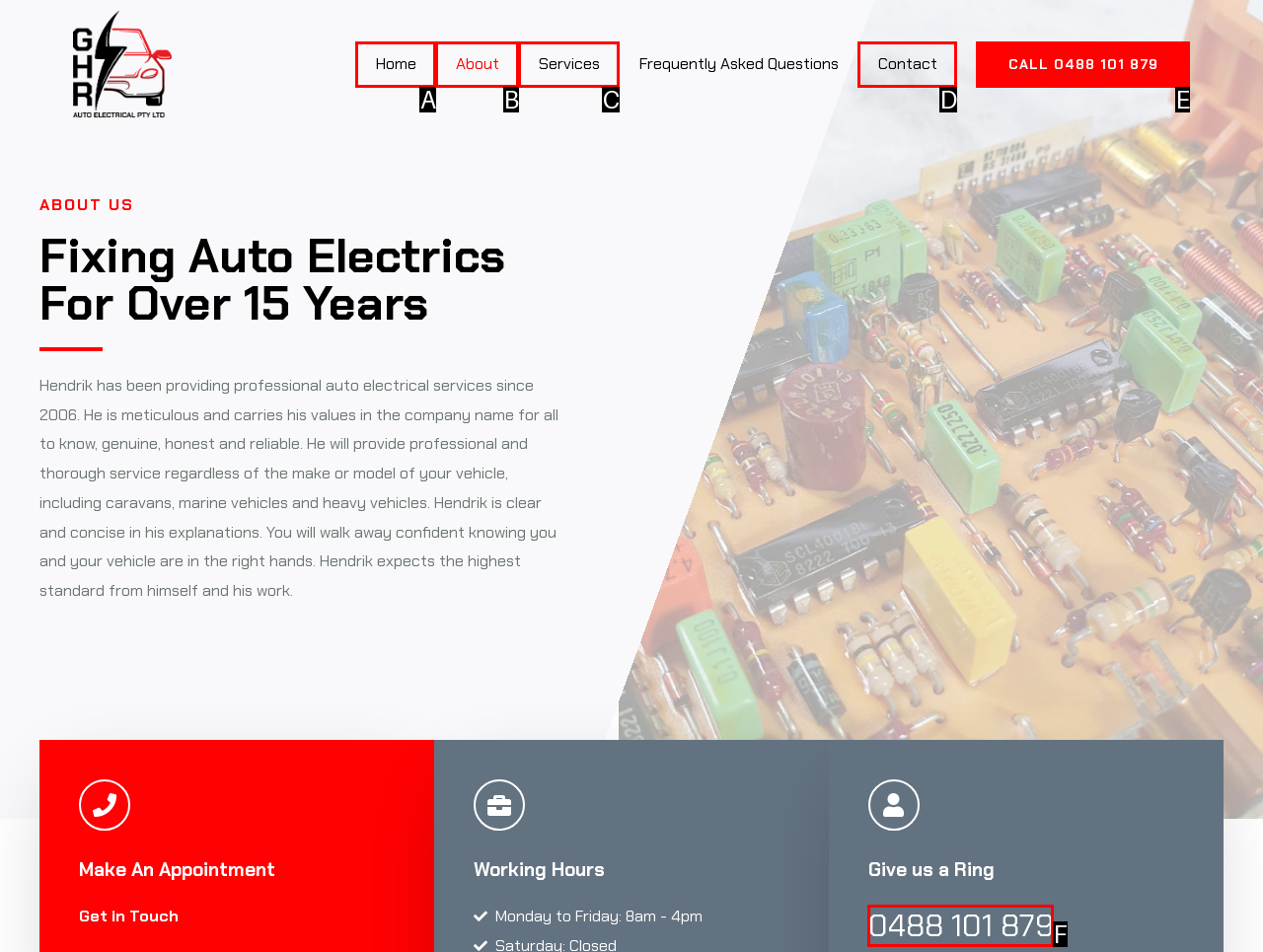Which UI element matches this description: Call 0488 101 879?
Reply with the letter of the correct option directly.

E